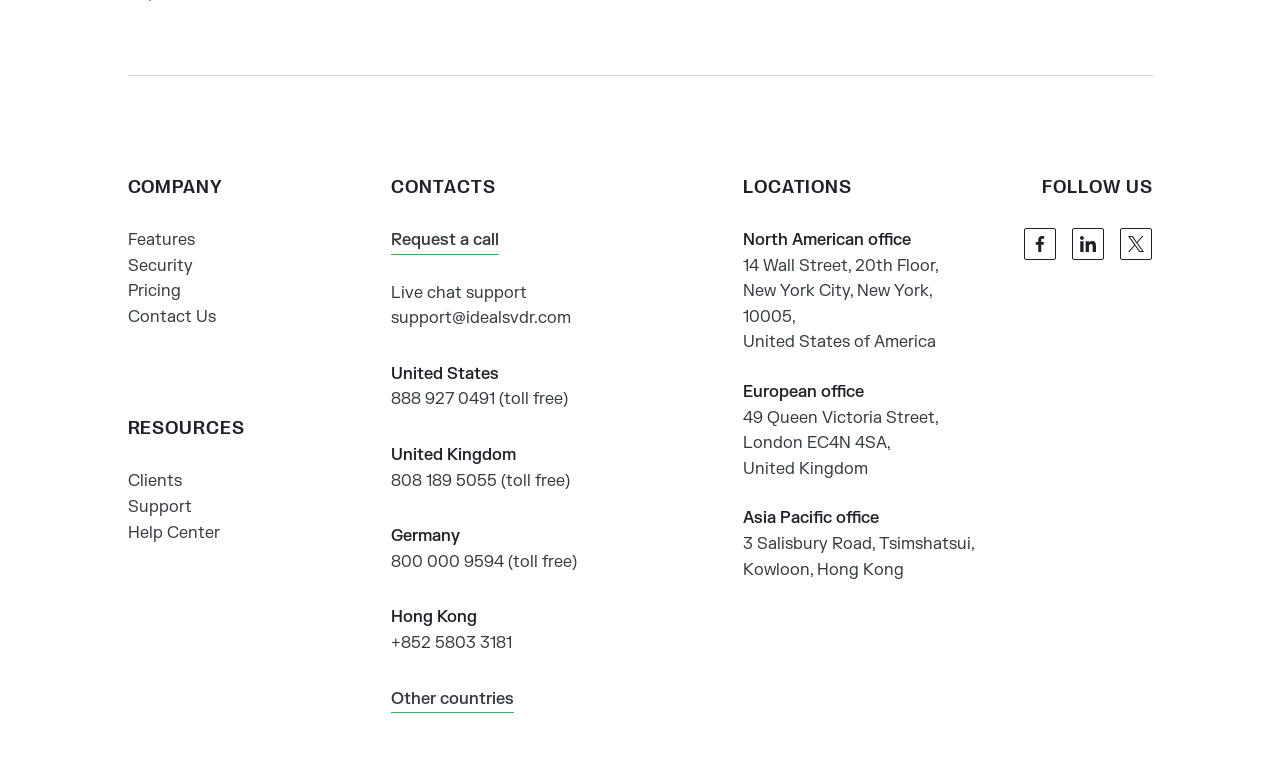Pinpoint the bounding box coordinates of the clickable area necessary to execute the following instruction: "Open the 'Accessibility Tools' button". The coordinates should be given as four float numbers between 0 and 1, namely [left, top, right, bottom].

None